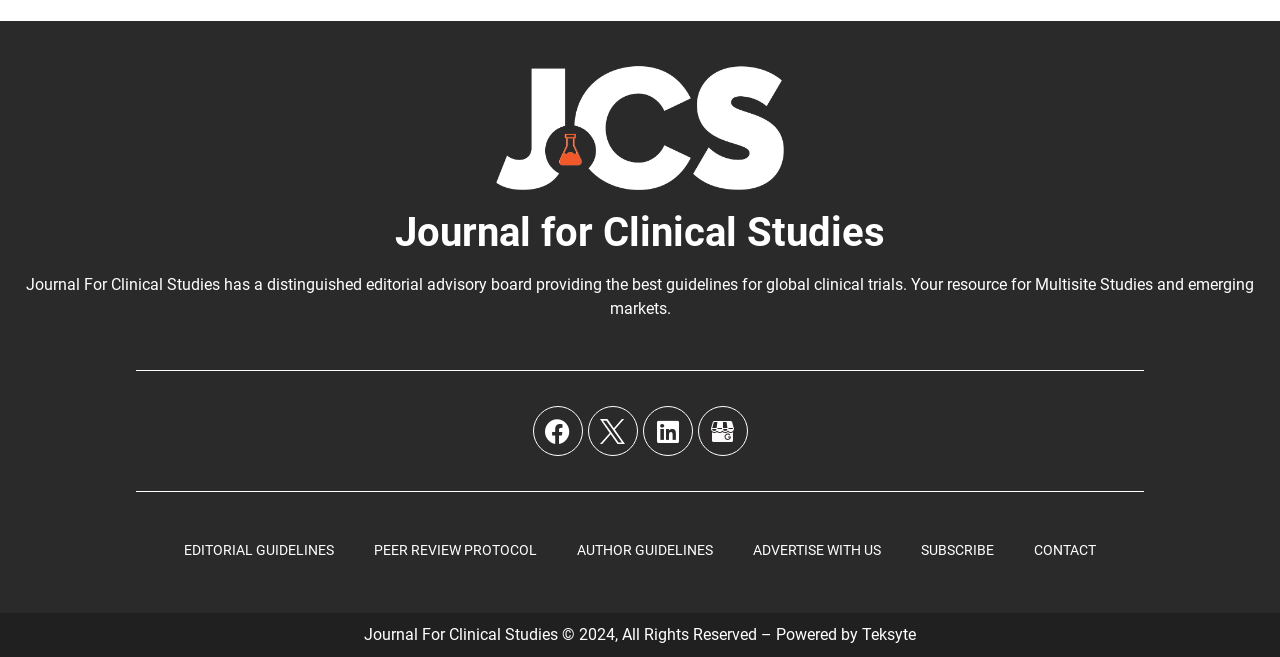Please determine the bounding box coordinates of the section I need to click to accomplish this instruction: "Visit the Facebook page".

[0.416, 0.618, 0.455, 0.694]